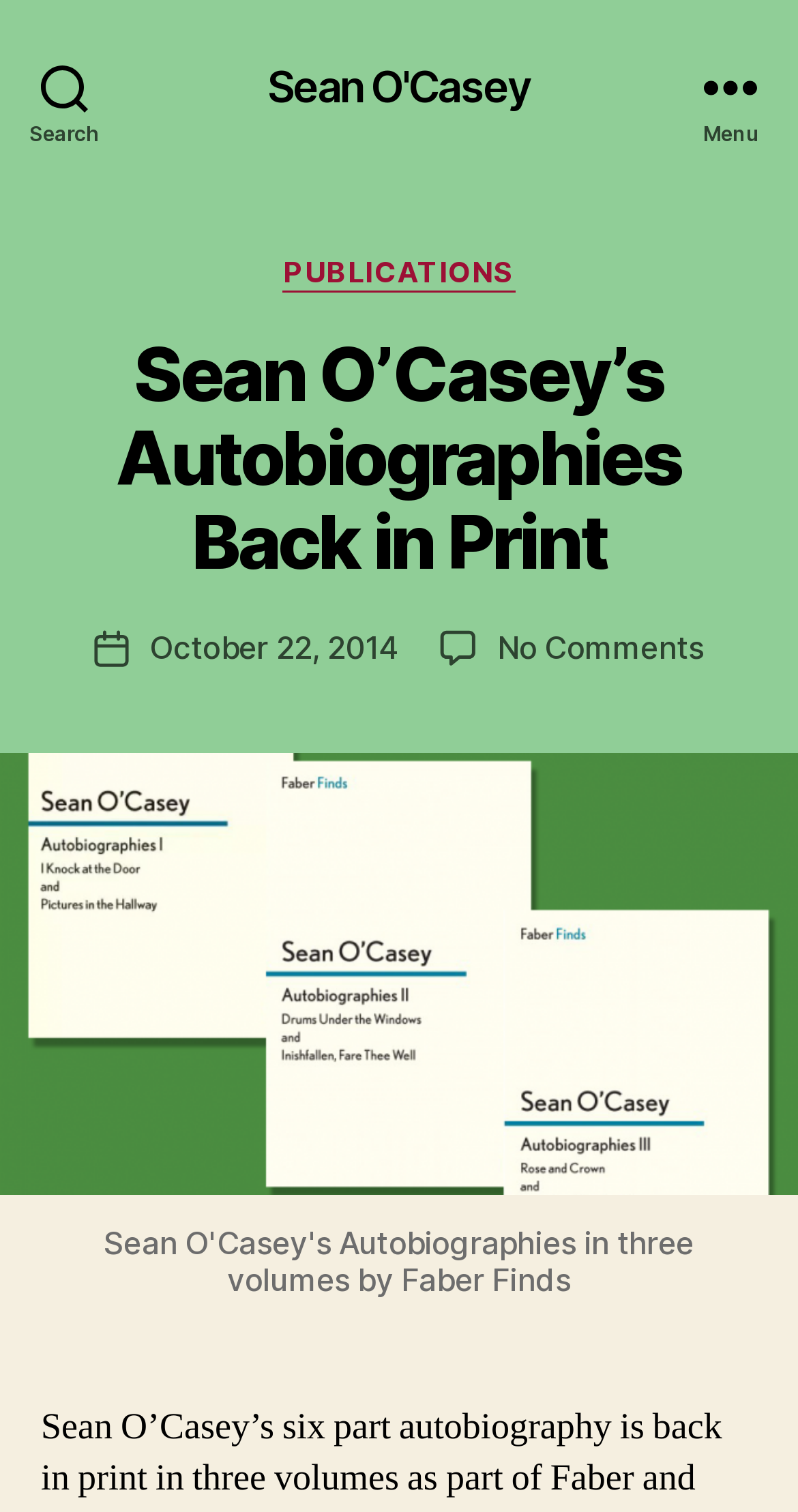Create a detailed narrative of the webpage’s visual and textual elements.

The webpage is about Sean O'Casey's autobiographies being back in print. At the top left, there is a search button. Next to it, on the top center, is a link to Sean O'Casey's page. On the top right, there is a menu button. 

Below the top section, there is a header section that spans the entire width of the page. Within this section, there are several elements. On the left, there is a category section with a "Categories" label and a "PUBLICATIONS" link below it. On the center, there is a heading that reads "Sean O’Casey’s Autobiographies Back in Print". Below the heading, there is a section with information about the post, including the author "Ruben Kenig" and the post date "October 22, 2014". 

On the right side of the post information section, there is a link to the comments section, which indicates that there are no comments on the post. 

Below the header section, there is a large figure that spans the entire width of the page, containing an image of the covers of Sean O'Casey's autobiographies published by Faber Finds. The image is accompanied by a figcaption at the bottom.